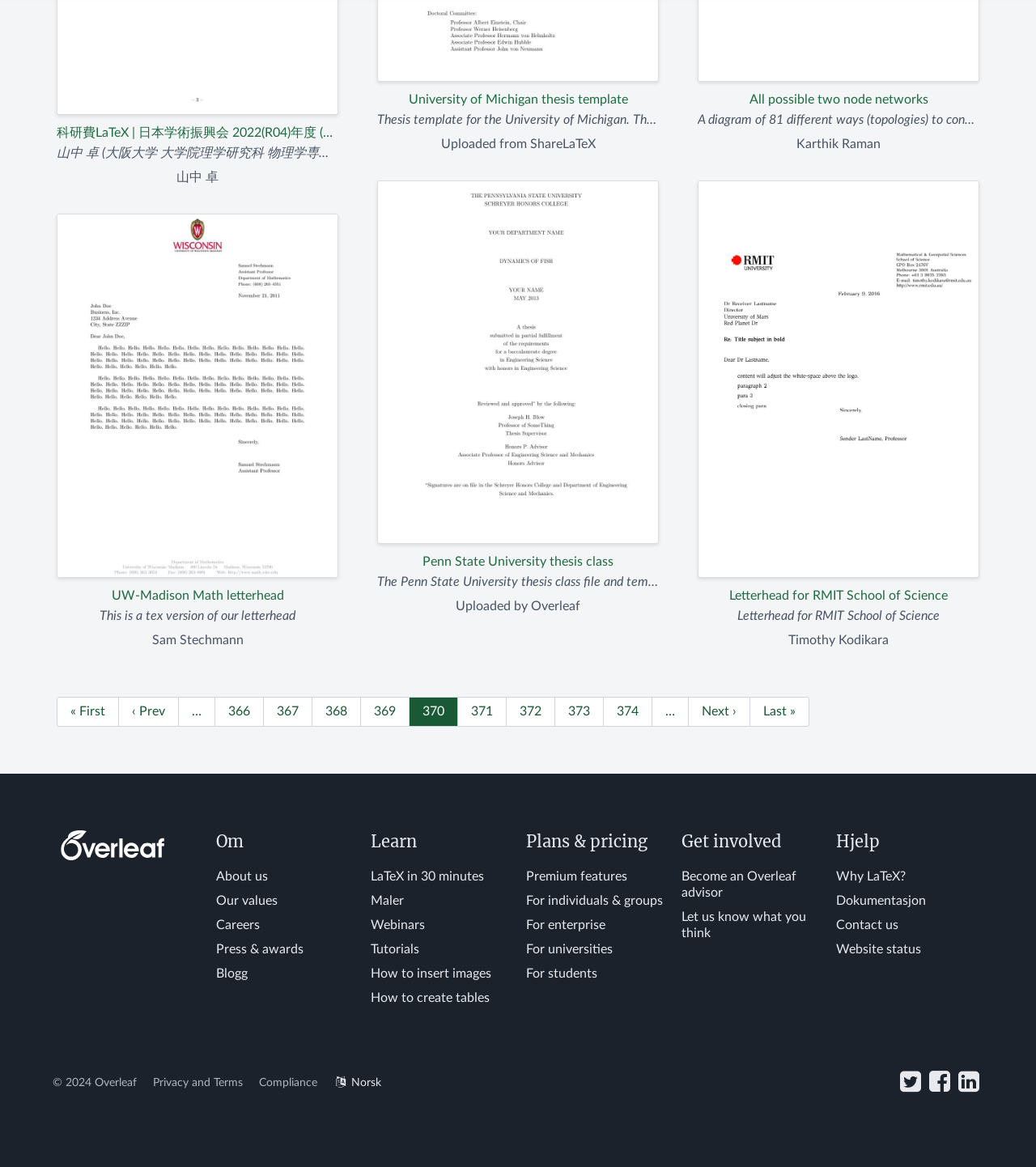Determine the bounding box for the HTML element described here: "Website status". The coordinates should be given as [left, top, right, bottom] with each number being a float between 0 and 1.

[0.807, 0.808, 0.889, 0.819]